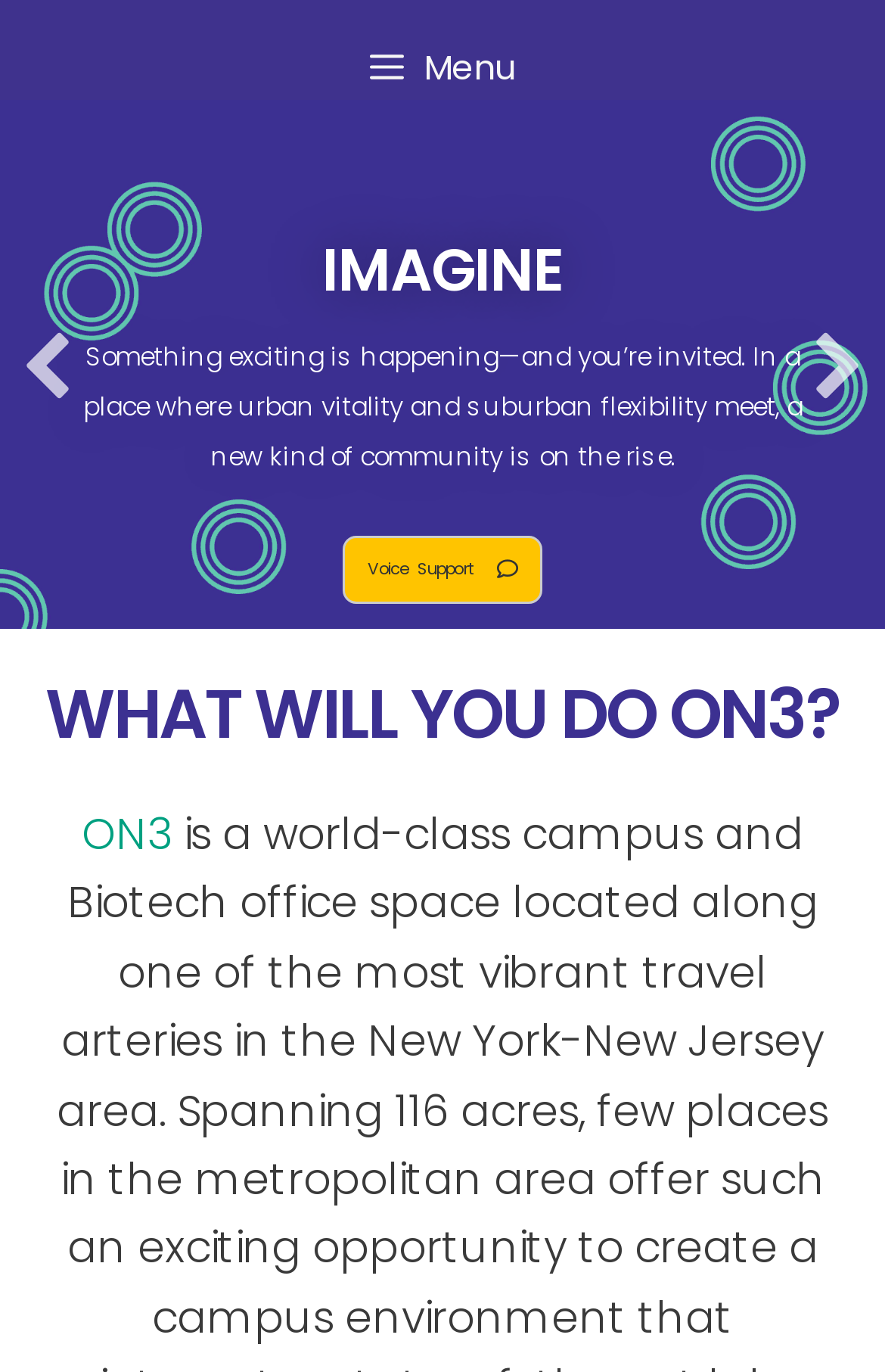What is the theme of the environment described?
Provide an in-depth and detailed explanation in response to the question.

The theme of the environment is described in the static text as 'an unexpected mix of uptown chic and small town charm combine to create the ultimate environment for just about anything you want to do'.